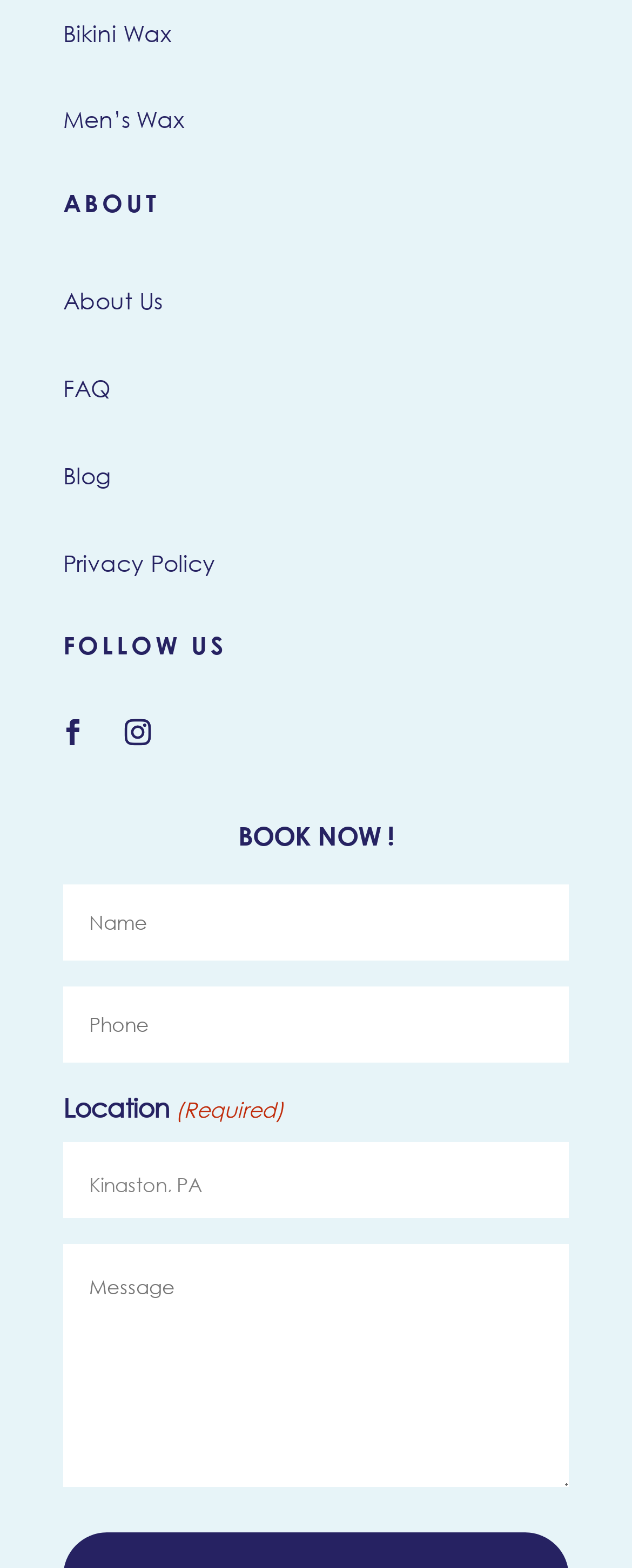Determine the bounding box coordinates of the element's region needed to click to follow the instruction: "Enter name in the required field". Provide these coordinates as four float numbers between 0 and 1, formatted as [left, top, right, bottom].

[0.1, 0.564, 0.9, 0.612]